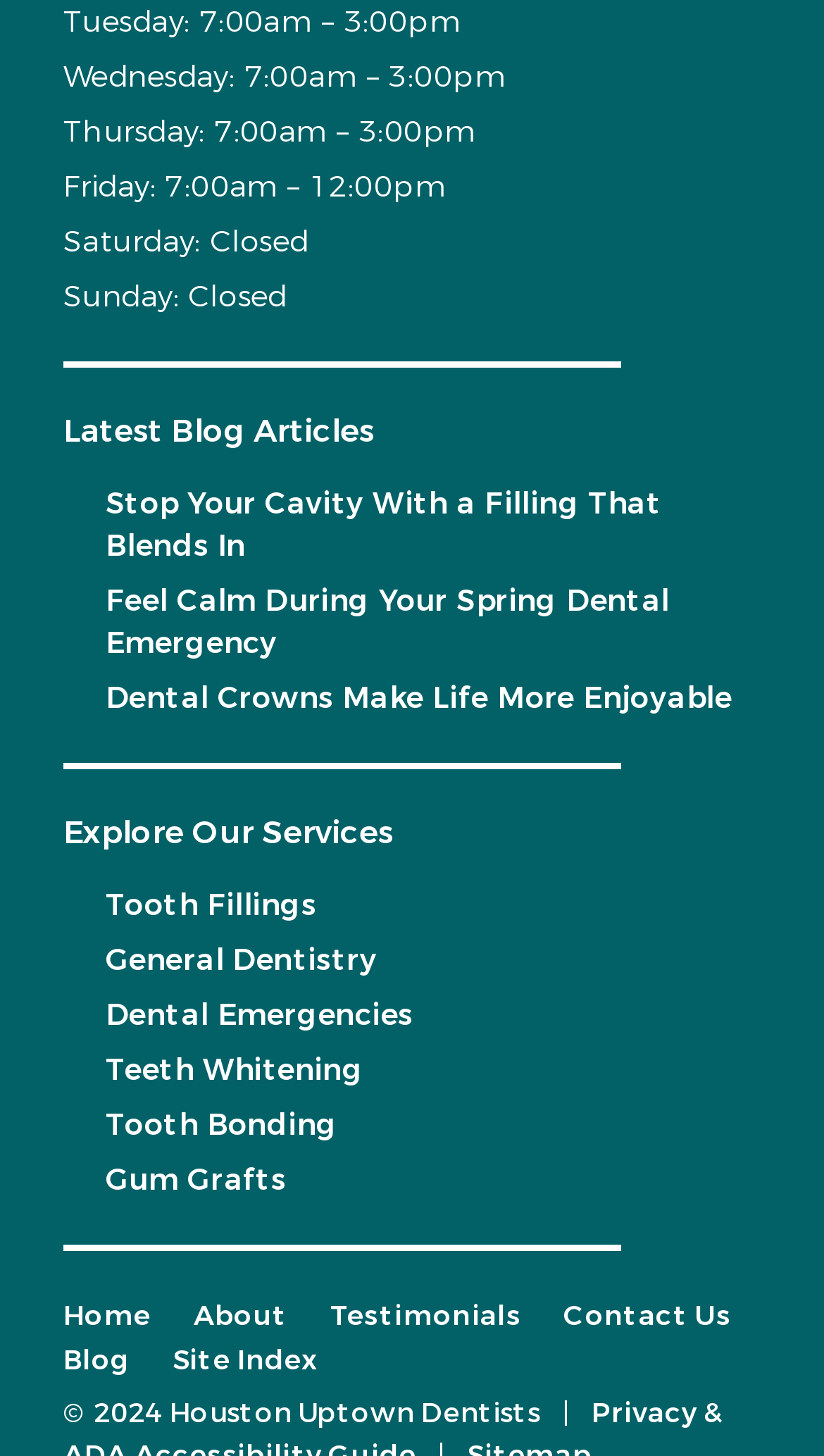Provide a brief response to the question using a single word or phrase: 
What are the office hours on Tuesday?

7:00am – 3:00pm